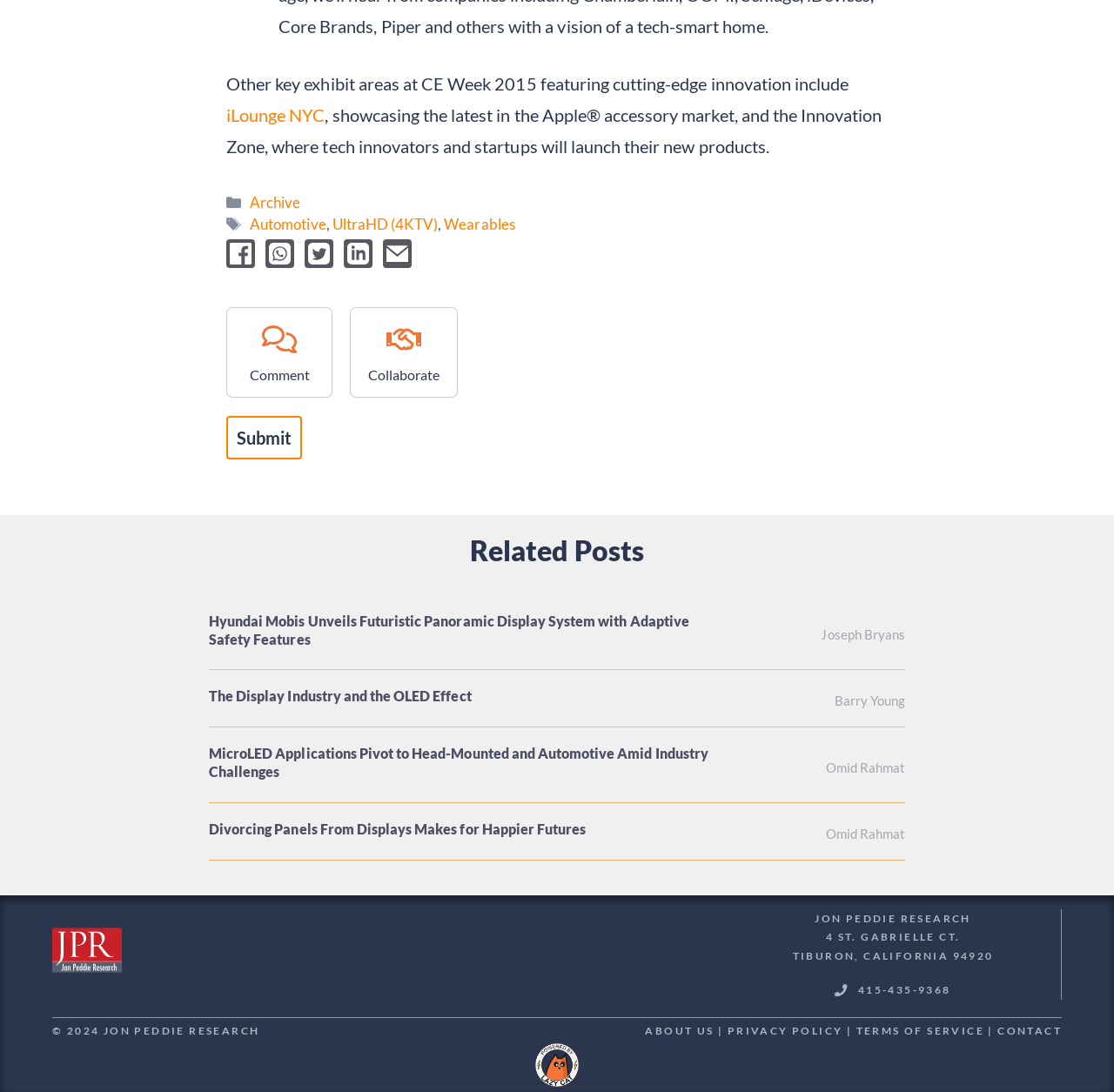Answer in one word or a short phrase: 
What is the address of Jon Peddie Research?

4 St. Gabrielle Ct., Tiburon, California 94920